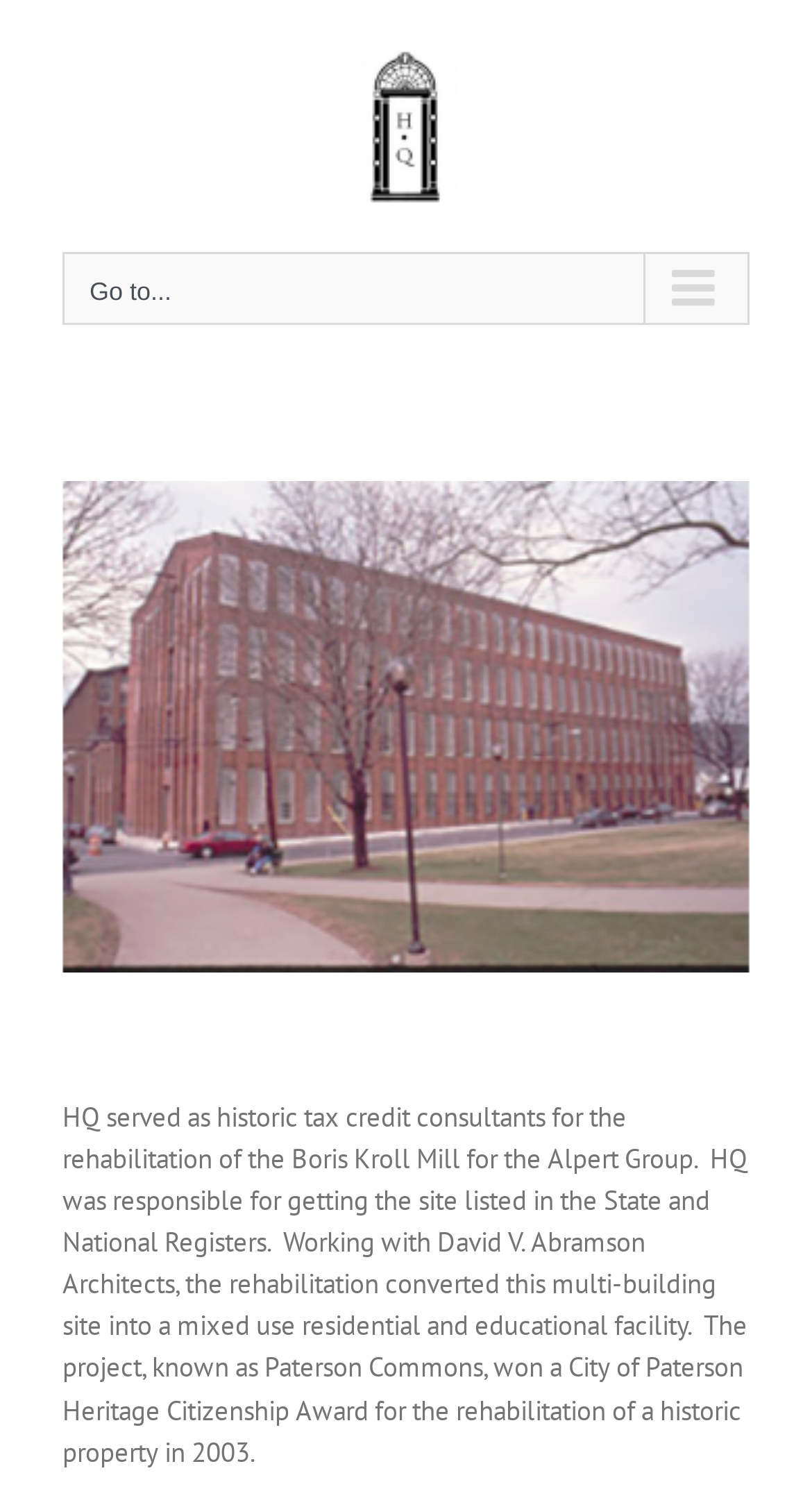Use the information in the screenshot to answer the question comprehensively: What is the location mentioned in the text?

I found the answer by reading the StaticText element which describes the project. The text mentions 'City of Paterson Heritage Citizenship Award' and 'Paterson Commons', which suggests that the location is Paterson.